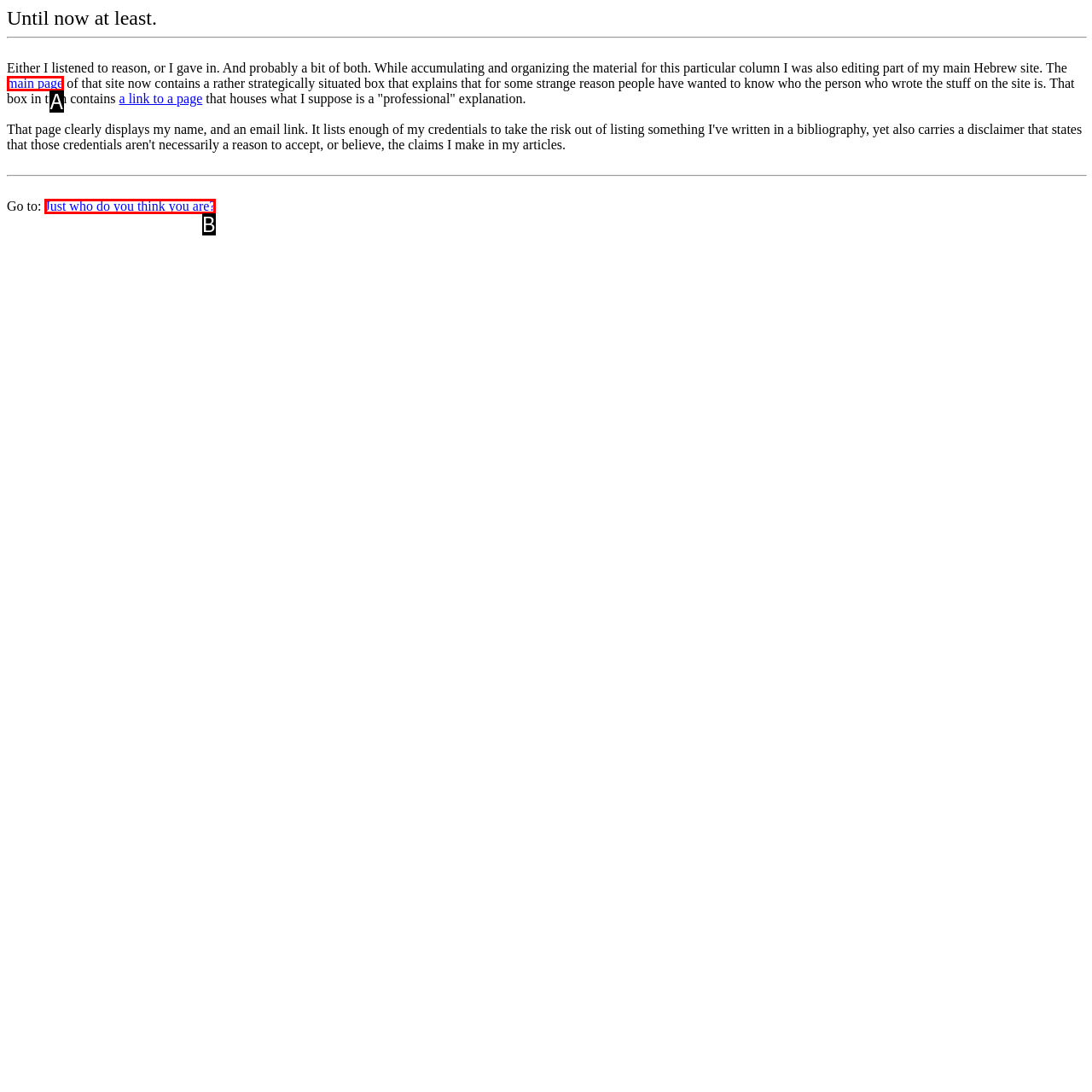Which HTML element fits the description: main page? Respond with the letter of the appropriate option directly.

A